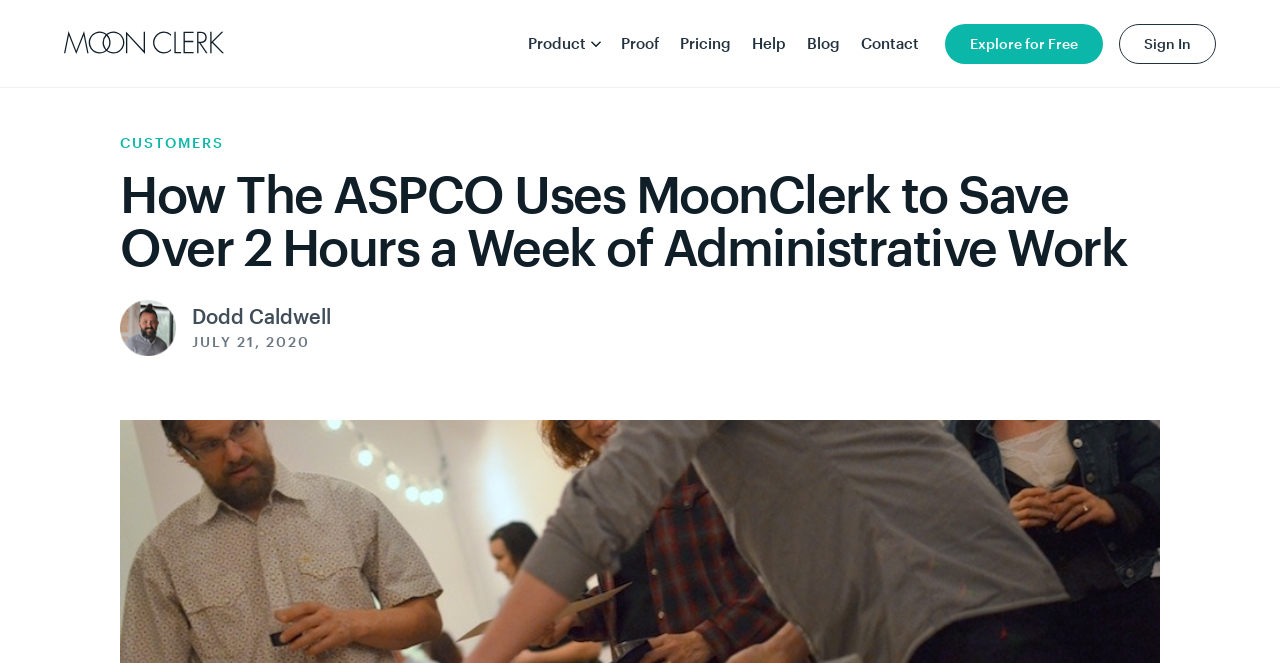Determine the bounding box coordinates of the section I need to click to execute the following instruction: "View product description". Provide the coordinates as four float numbers between 0 and 1, i.e., [left, top, right, bottom].

None